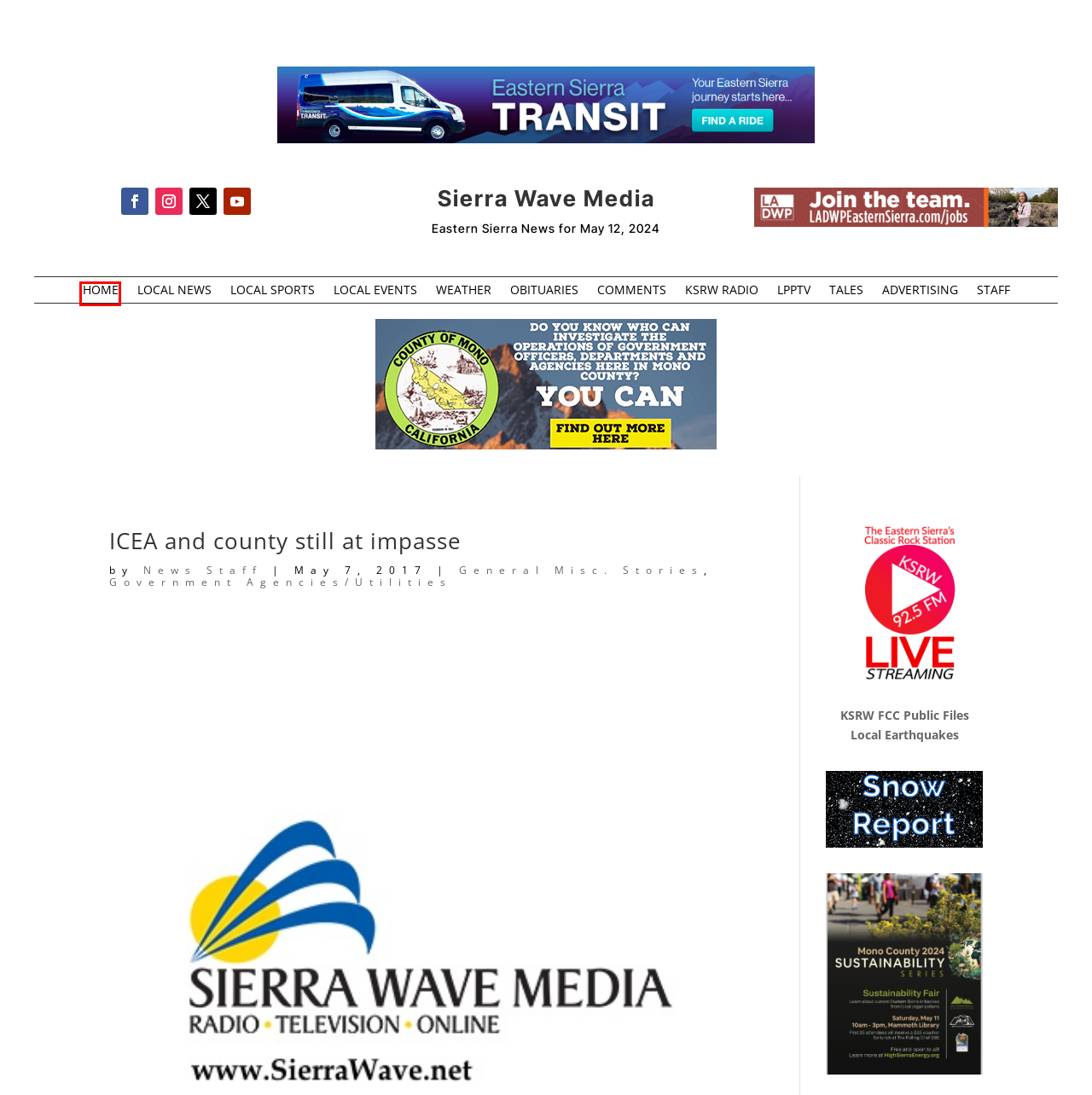Inspect the provided webpage screenshot, concentrating on the element within the red bounding box. Select the description that best represents the new webpage after you click the highlighted element. Here are the candidates:
A. General Misc. Stories Archives - Sierra Wave: Eastern Sierra News
B. LPP TV | Laughing Parrot Televison
C. News Staff, Author at Sierra Wave: Eastern Sierra News
D. Comments - Sierra Wave: Eastern Sierra News
E. 92.5 KSRW - Eastern Sierra Classic Rock
F. Sierra Wave - Eastern Sierra News for Inyo and Mono Counties
G. LOCAL NEWS - Sierra Wave: Eastern Sierra News
H. OUR STAFF - Sierra Wave: Eastern Sierra News

F